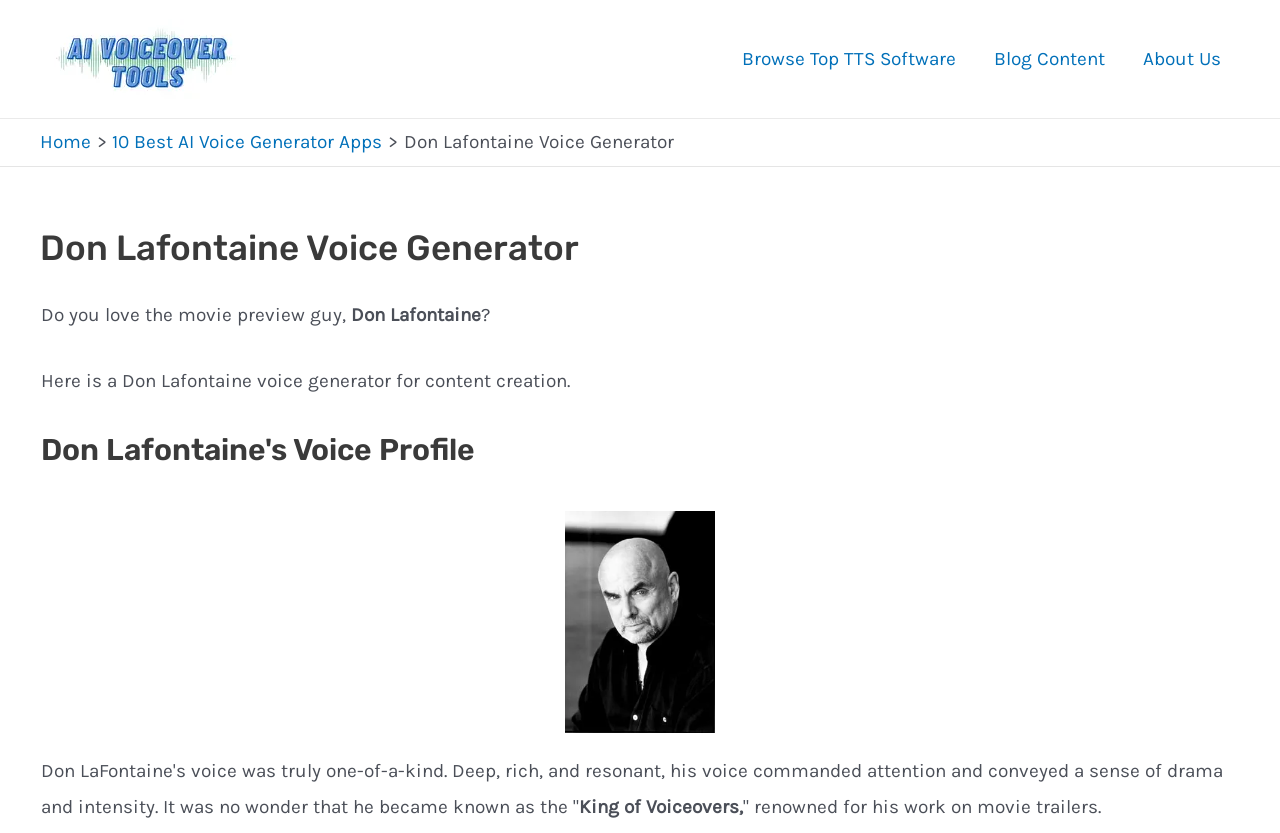What is the purpose of the voice generator?
Using the information from the image, answer the question thoroughly.

The purpose of the voice generator can be found in the StaticText element with the text 'Here is a Don Lafontaine voice generator for content creation.' which is a child of the HeaderAsNonLandmark element.